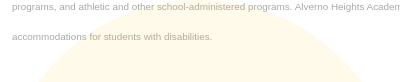What kind of environment does Alverno Heights Academy promote? Analyze the screenshot and reply with just one word or a short phrase.

Welcoming environment